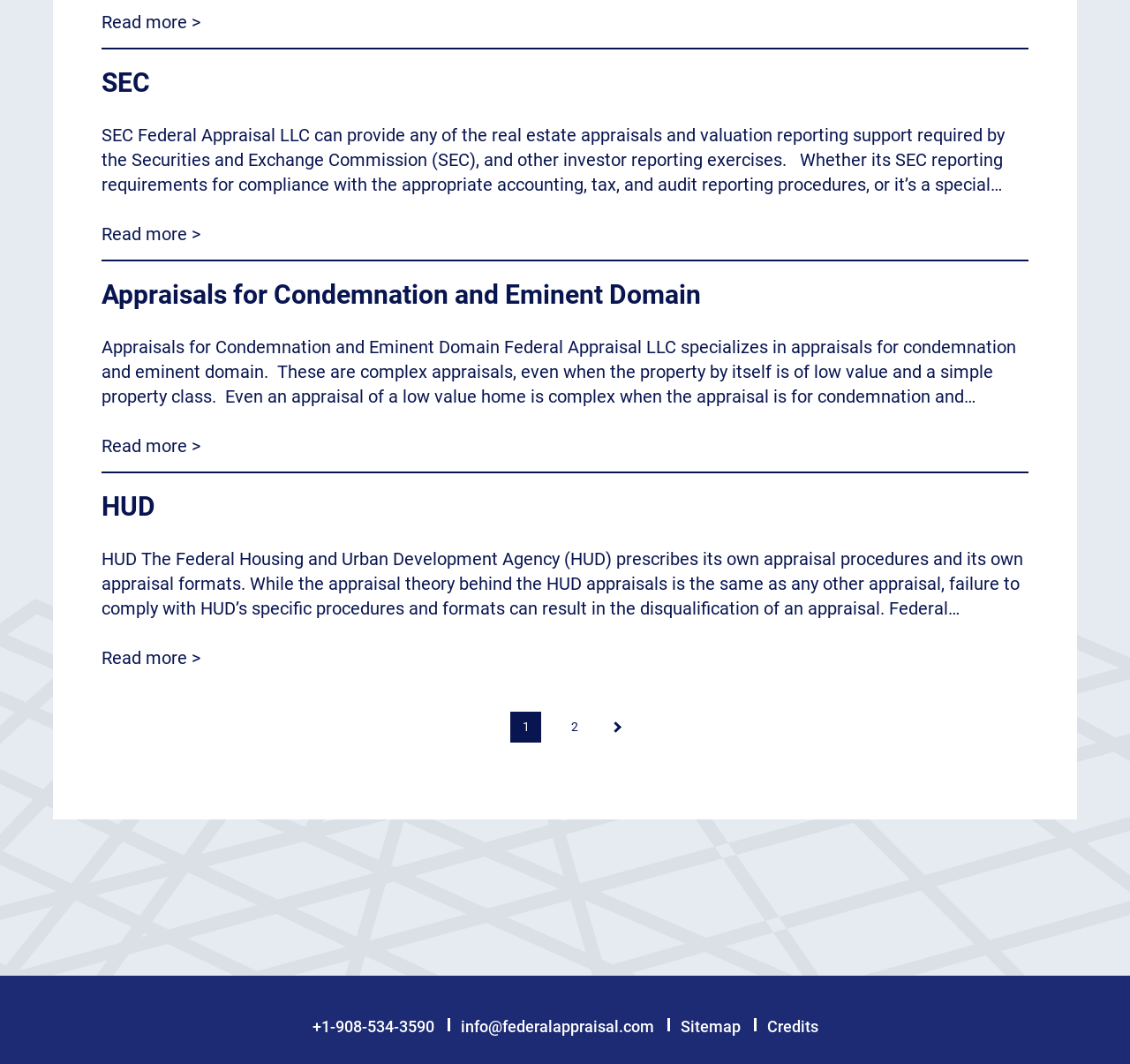Can you find the bounding box coordinates for the UI element given this description: "Impairment Studies"? Provide the coordinates as four float numbers between 0 and 1: [left, top, right, bottom].

[0.697, 0.042, 0.934, 0.06]